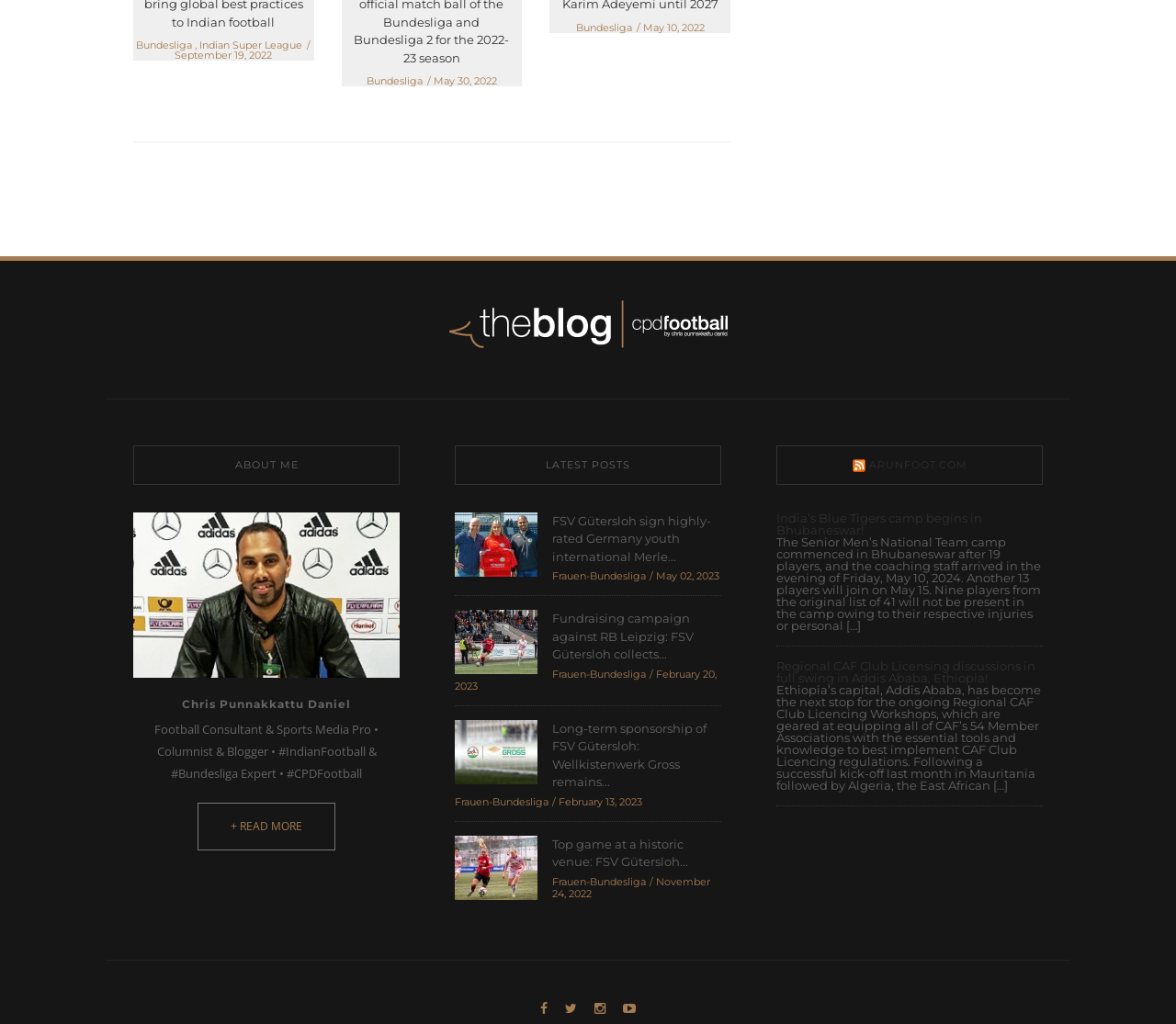Provide a one-word or one-phrase answer to the question:
What is the purpose of the 'RSS ARUNFOOT.COM' section?

To provide RSS feed